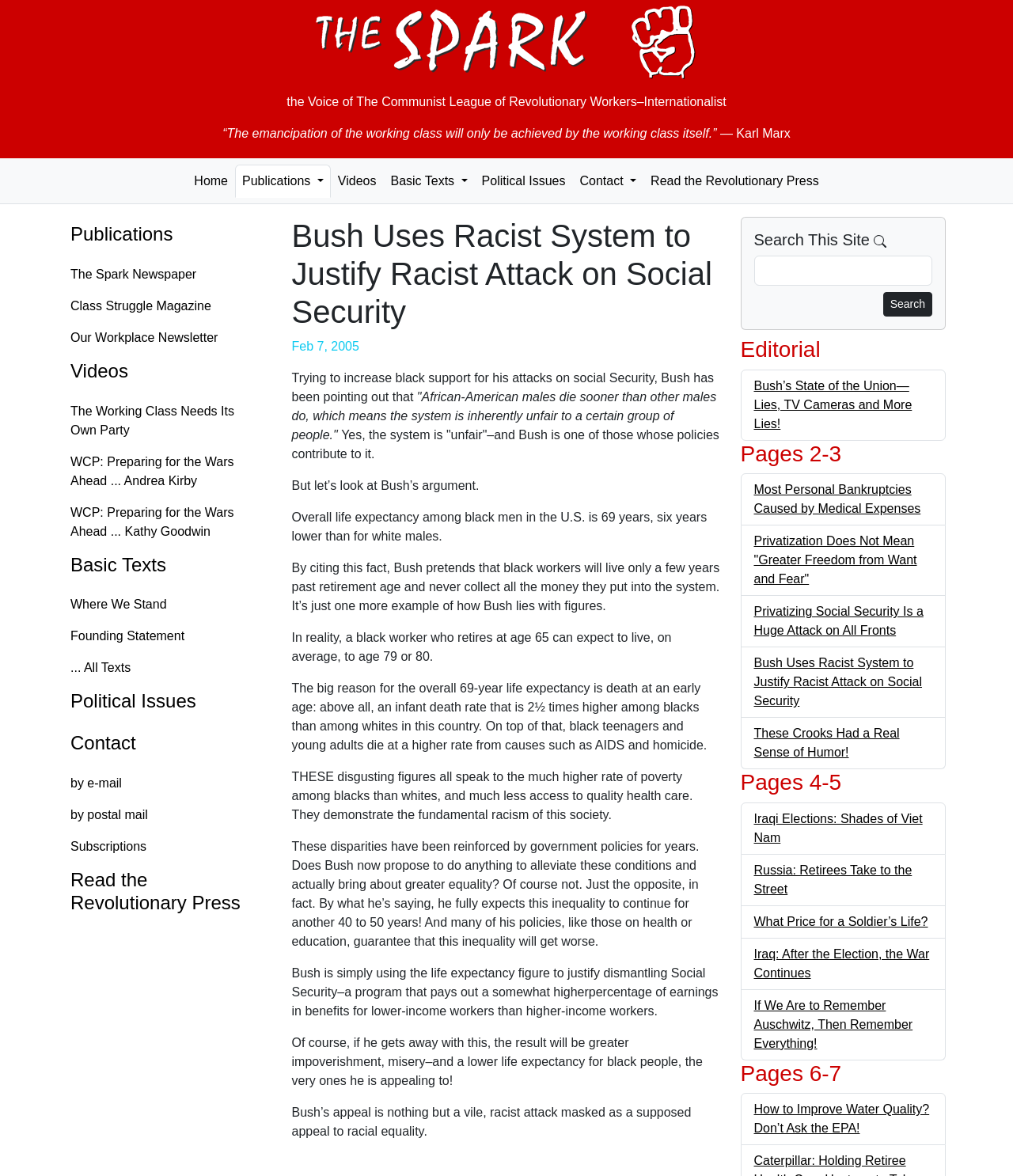Please determine the bounding box coordinates of the section I need to click to accomplish this instruction: "Contact by e-mail".

[0.057, 0.653, 0.269, 0.68]